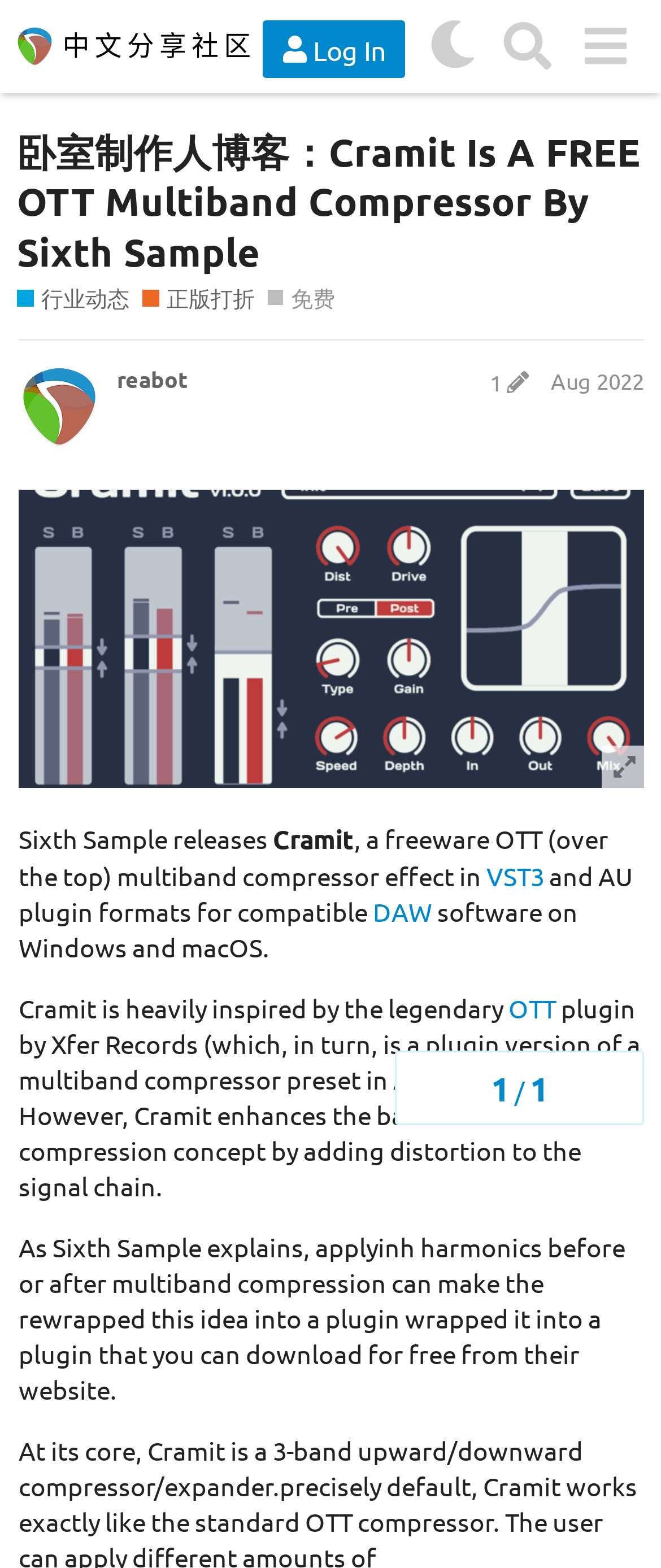Please extract the webpage's main title and generate its text content.

卧室制作人博客：Cramit Is A FREE OTT Multiband Compressor By Sixth Sample